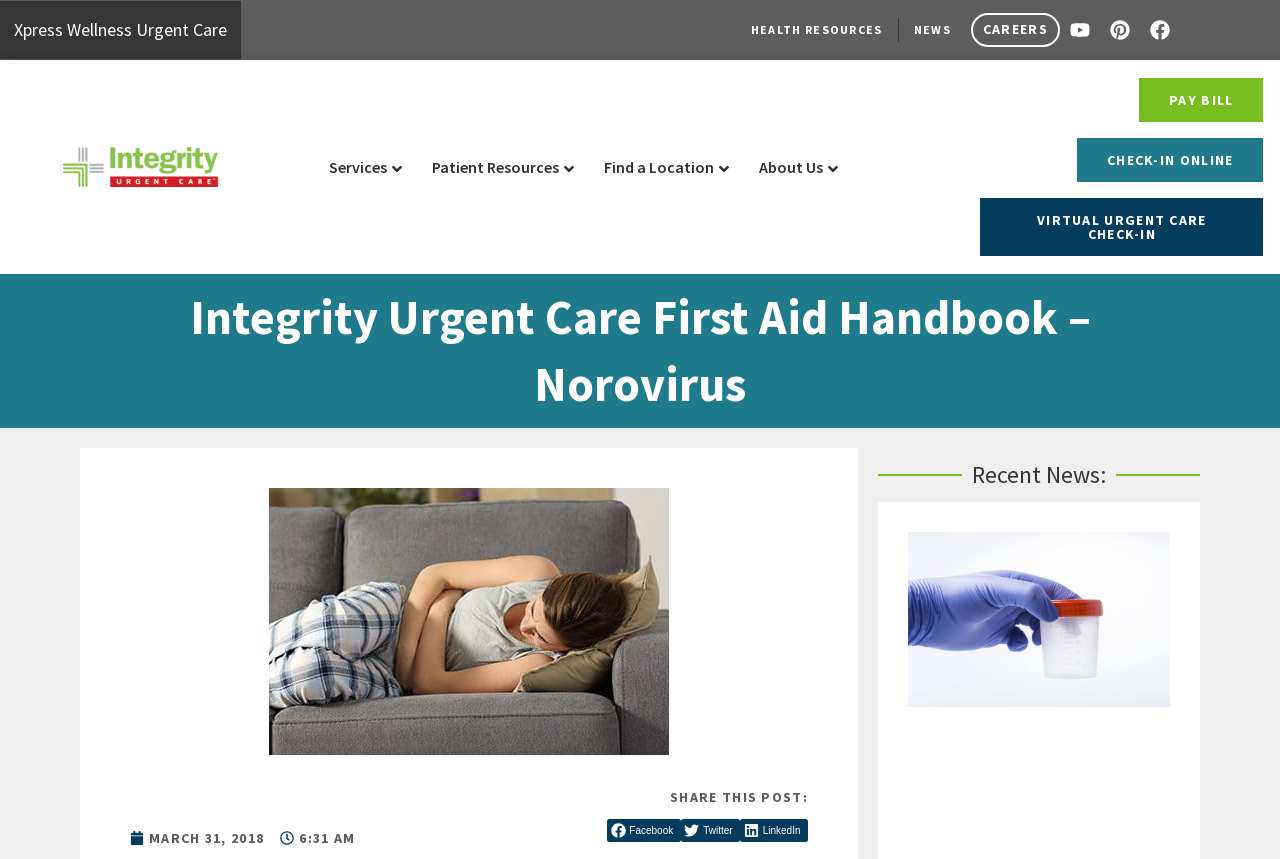Using the webpage screenshot and the element description News, determine the bounding box coordinates. Specify the coordinates in the format (top-left x, top-left y, bottom-right x, bottom-right y) with values ranging from 0 to 1.

[0.714, 0.021, 0.743, 0.049]